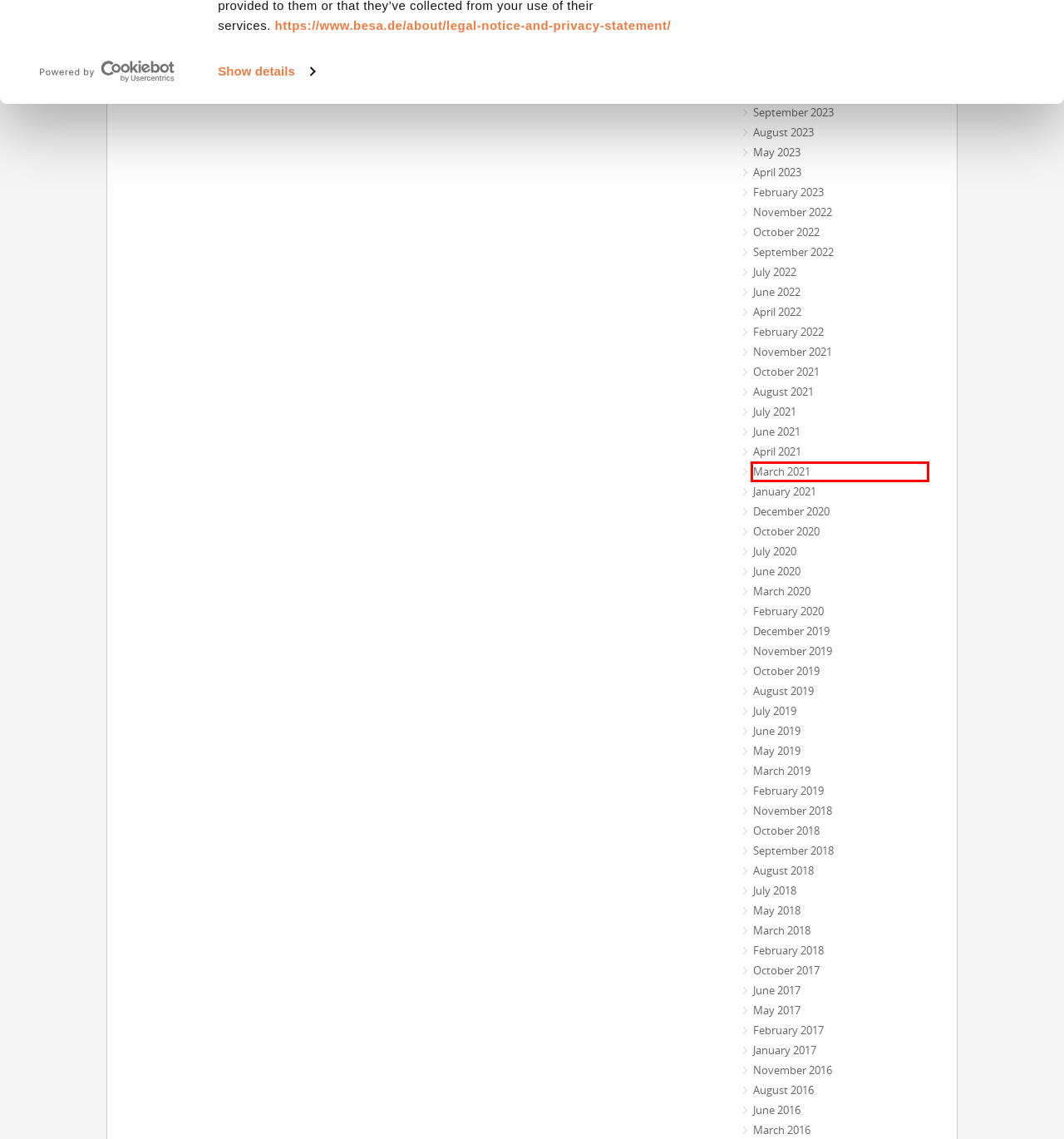You are looking at a webpage screenshot with a red bounding box around an element. Pick the description that best matches the new webpage after interacting with the element in the red bounding box. The possible descriptions are:
A. 2021  March
B. 2023  August
C. 2018  May
D. 2018  July
E. 2017  October
F. 2018  August
G. 2018  March
H. 2018  September

A